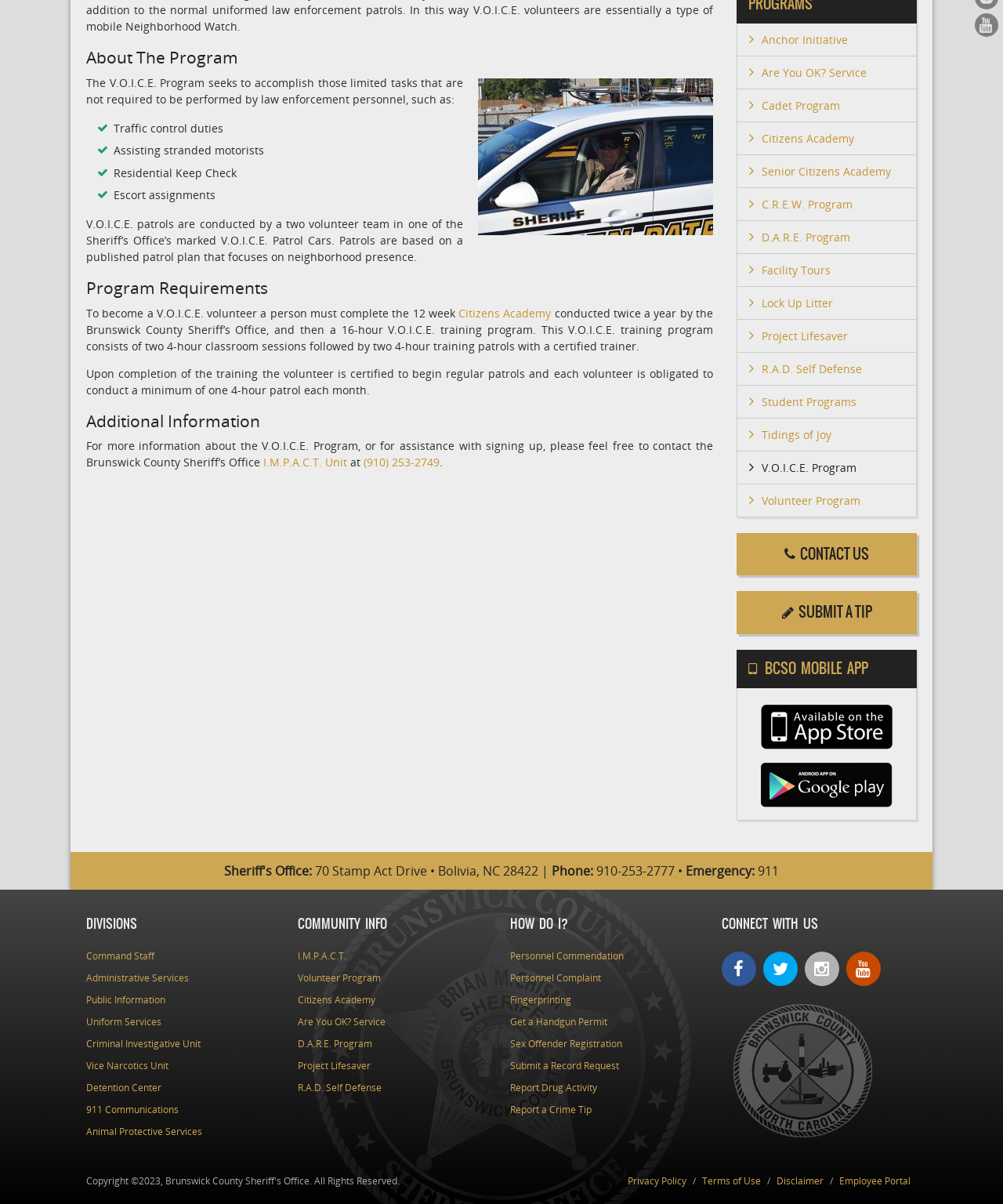Find the bounding box coordinates for the HTML element described in this sentence: "Fingerprinting". Provide the coordinates as four float numbers between 0 and 1, in the format [left, top, right, bottom].

[0.508, 0.825, 0.569, 0.836]